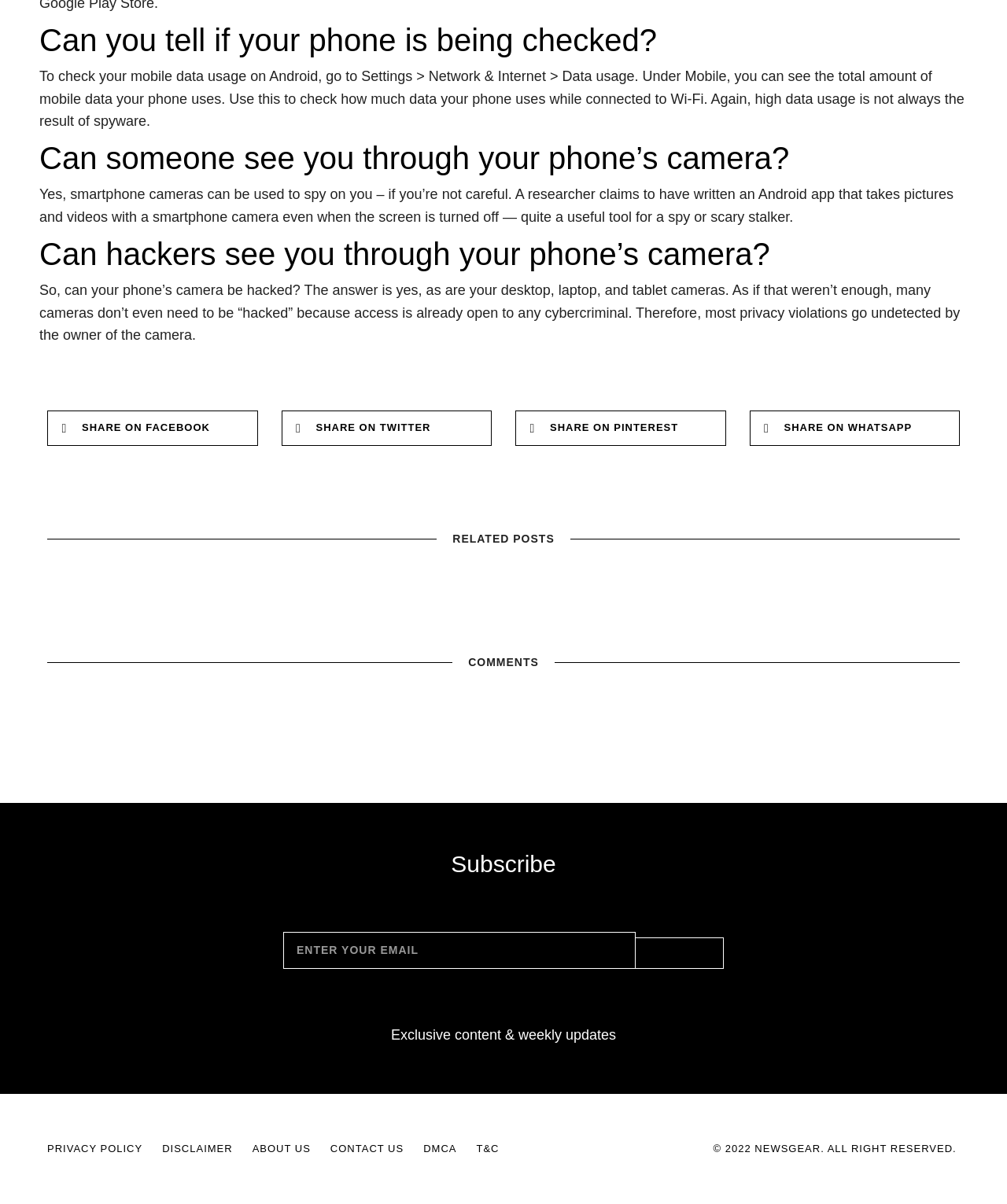Using the image as a reference, answer the following question in as much detail as possible:
What is the function of the 'SUBMIT' button?

The 'SUBMIT' button is part of a subscription form, where users can enter their email address and click the button to subscribe to exclusive content and weekly updates.